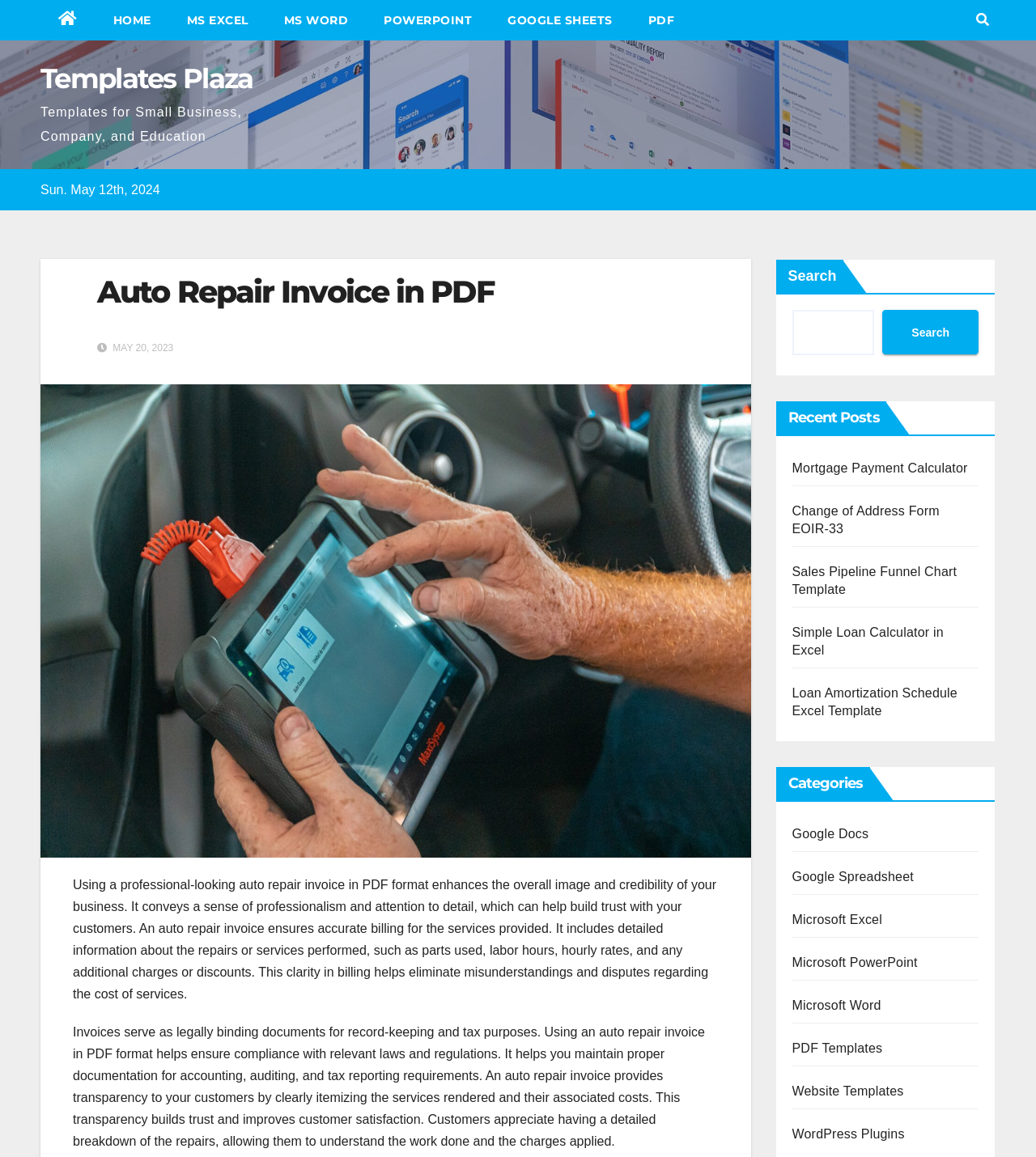Please give a one-word or short phrase response to the following question: 
What information does an auto repair invoice include?

Parts used, labor hours, etc.